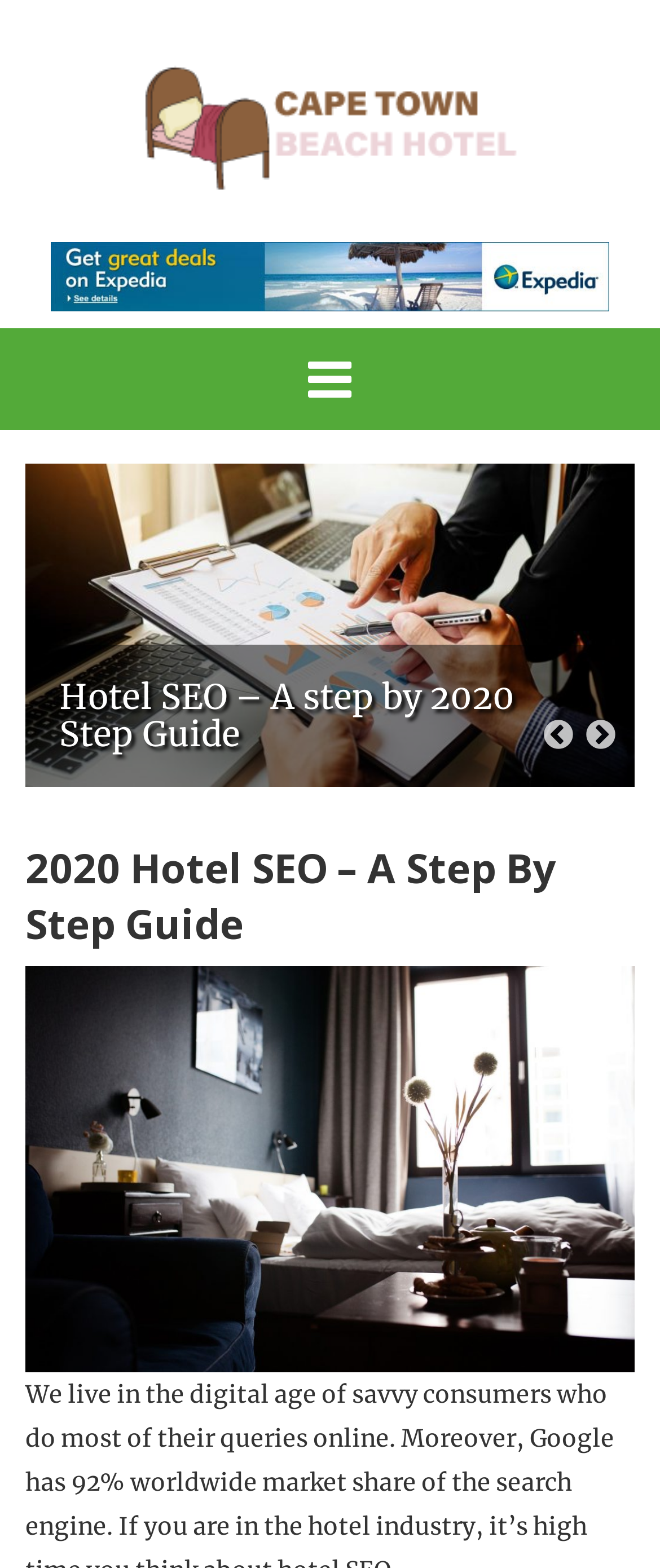Extract the bounding box coordinates for the UI element described by the text: "Next". The coordinates should be in the form of [left, top, right, bottom] with values between 0 and 1.

[0.821, 0.459, 0.872, 0.48]